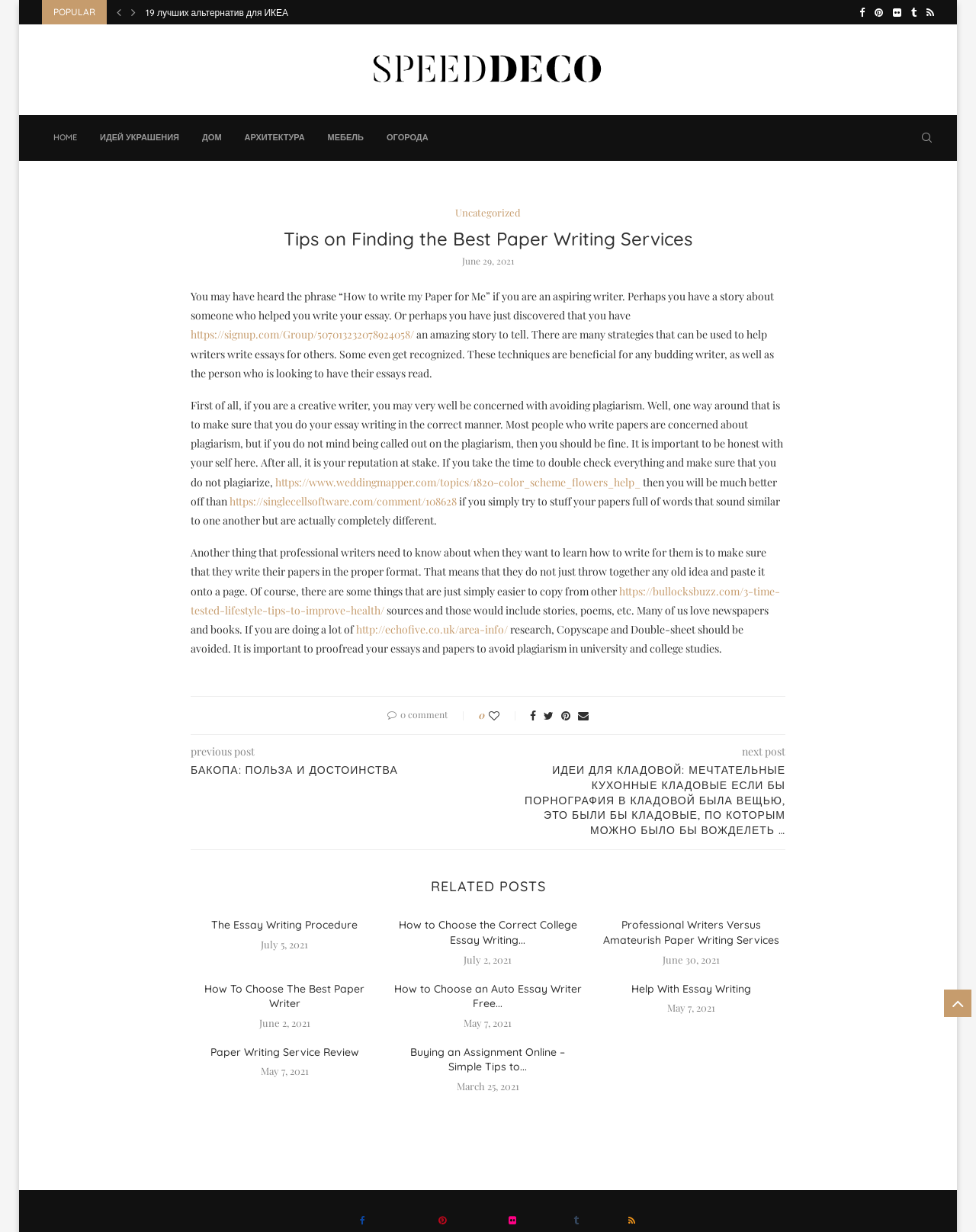Provide the bounding box coordinates, formatted as (top-left x, top-left y, bottom-right x, bottom-right y), with all values being floating point numbers between 0 and 1. Identify the bounding box of the UI element that matches the description: https://www.weddingmapper.com/topics/1820-color_scheme_flowers_help_

[0.282, 0.385, 0.656, 0.397]